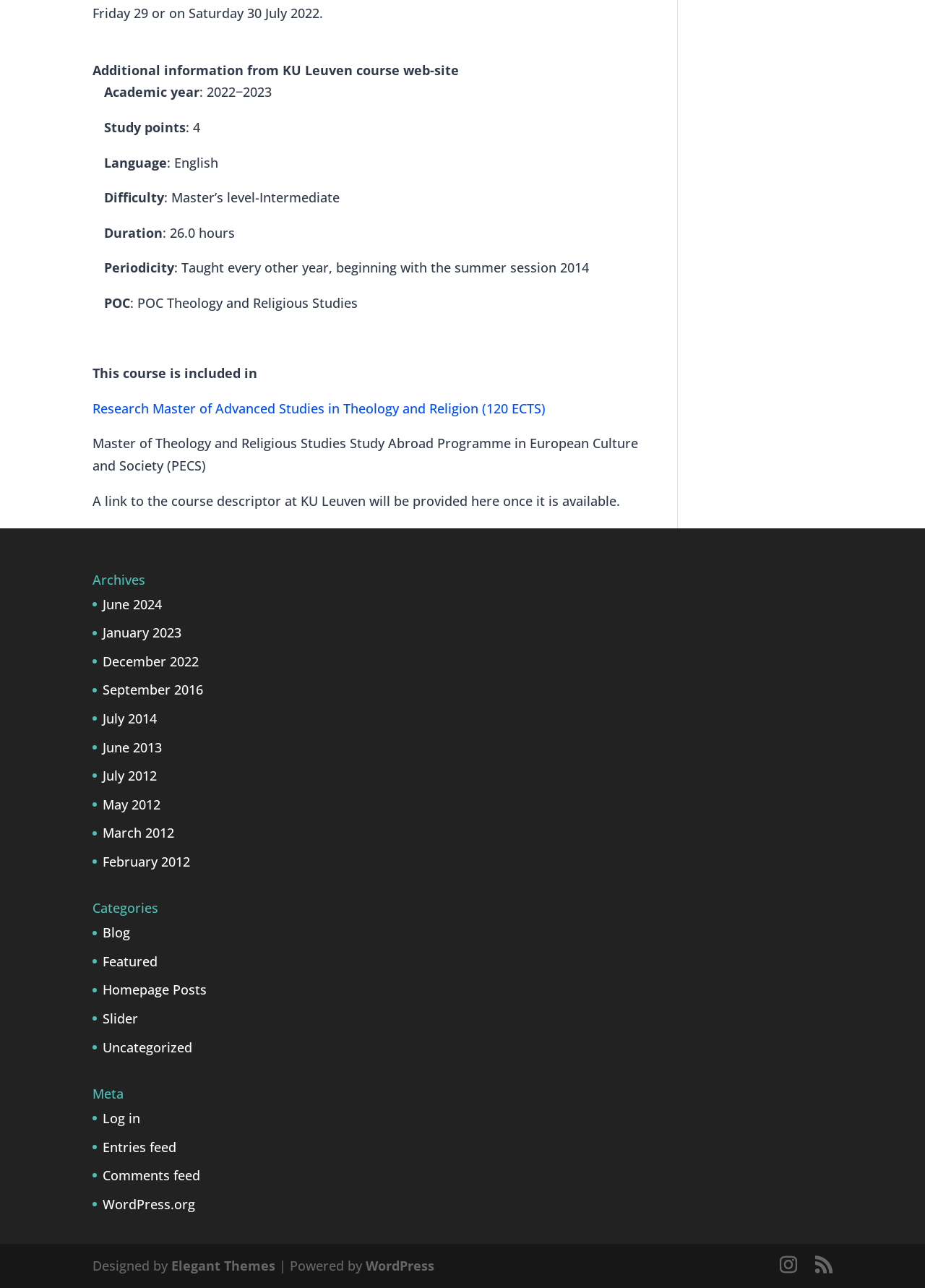Find the bounding box coordinates of the UI element according to this description: "Instagram".

[0.843, 0.974, 0.862, 0.991]